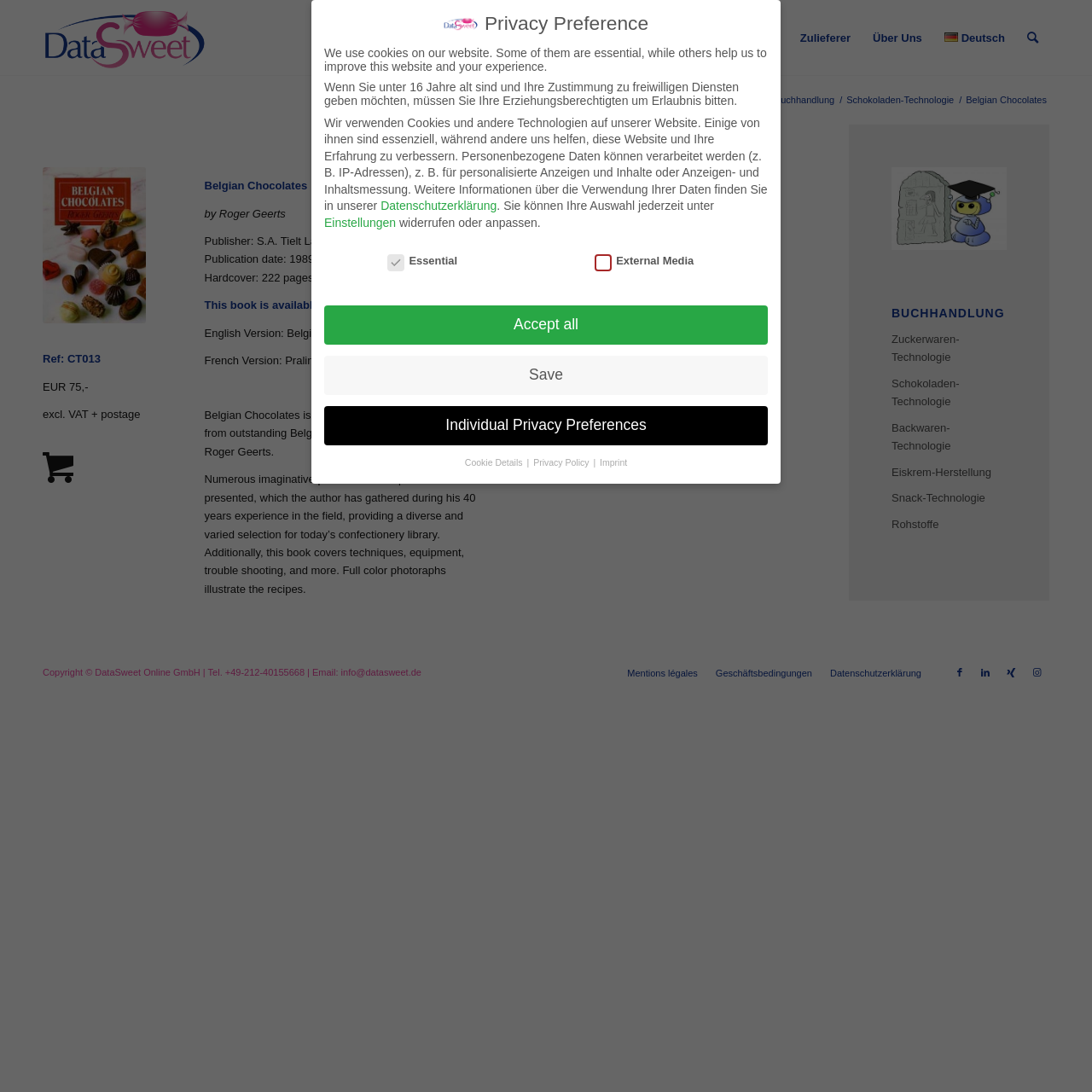Determine the bounding box coordinates of the clickable element necessary to fulfill the instruction: "Click on the 'Suche' menu item". Provide the coordinates as four float numbers within the 0 to 1 range, i.e., [left, top, right, bottom].

[0.93, 0.001, 0.961, 0.07]